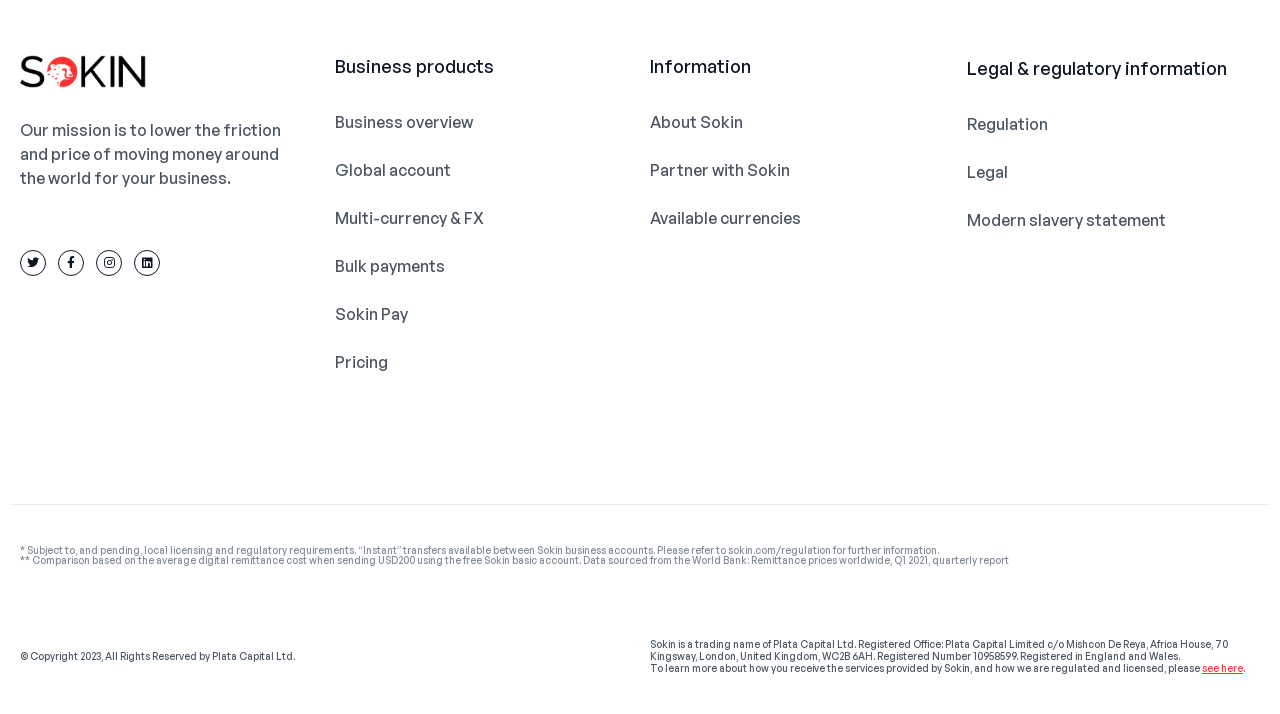What are the social media platforms linked on the webpage?
Please use the image to provide an in-depth answer to the question.

The webpage contains links to various social media platforms, including Twitter, Facebook, Instagram, and Linkedin. These links are represented by the link elements with OCR text 'Twitter ', 'Facebook-f ', 'Instagram ', and 'Linkedin ' respectively.